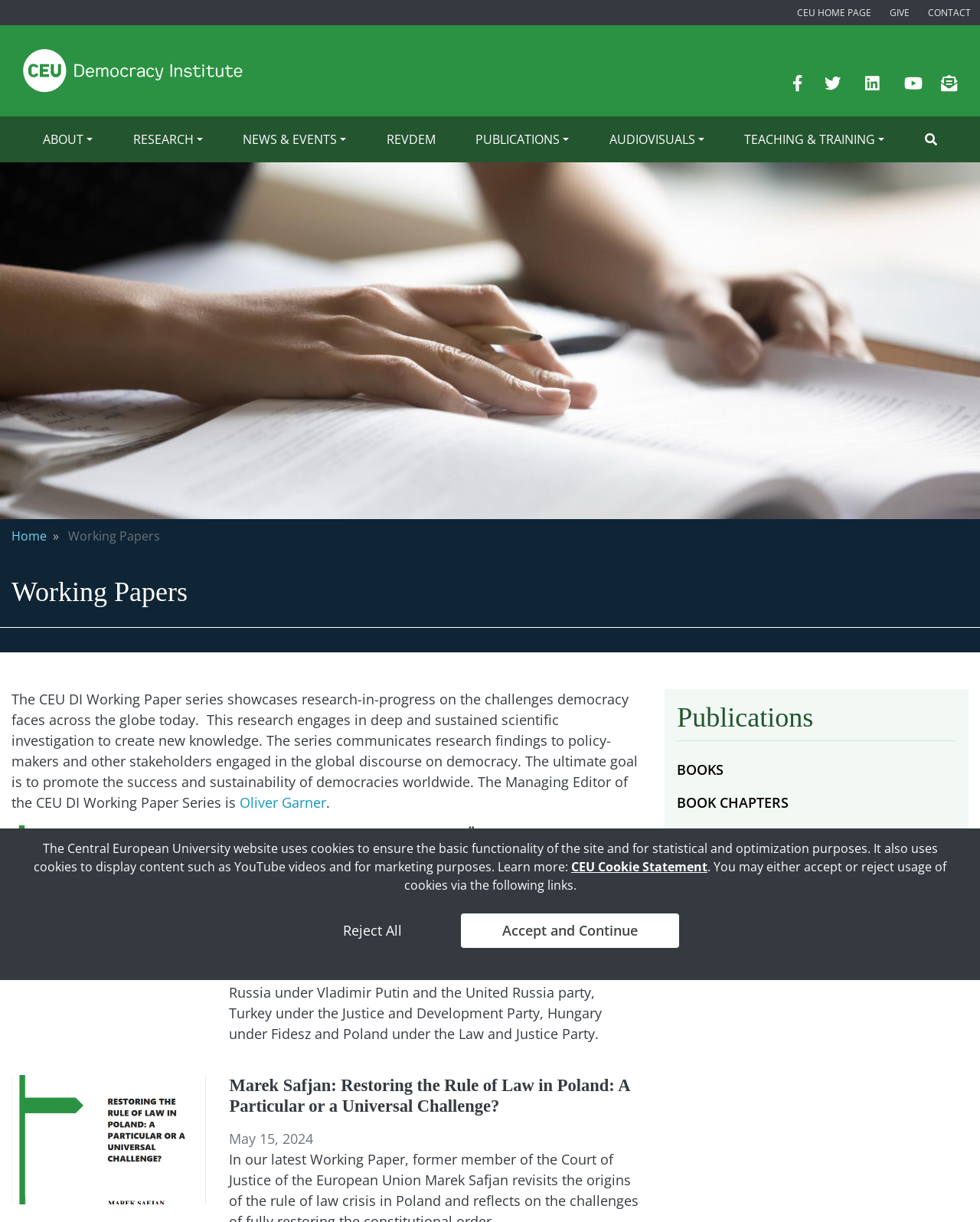Please identify the bounding box coordinates of the region to click in order to complete the task: "Read the publication by Adrienn Győry, Kerem Gabriel Öktem and Dorottya Szikra". The coordinates must be four float numbers between 0 and 1, specified as [left, top, right, bottom].

[0.234, 0.676, 0.63, 0.725]